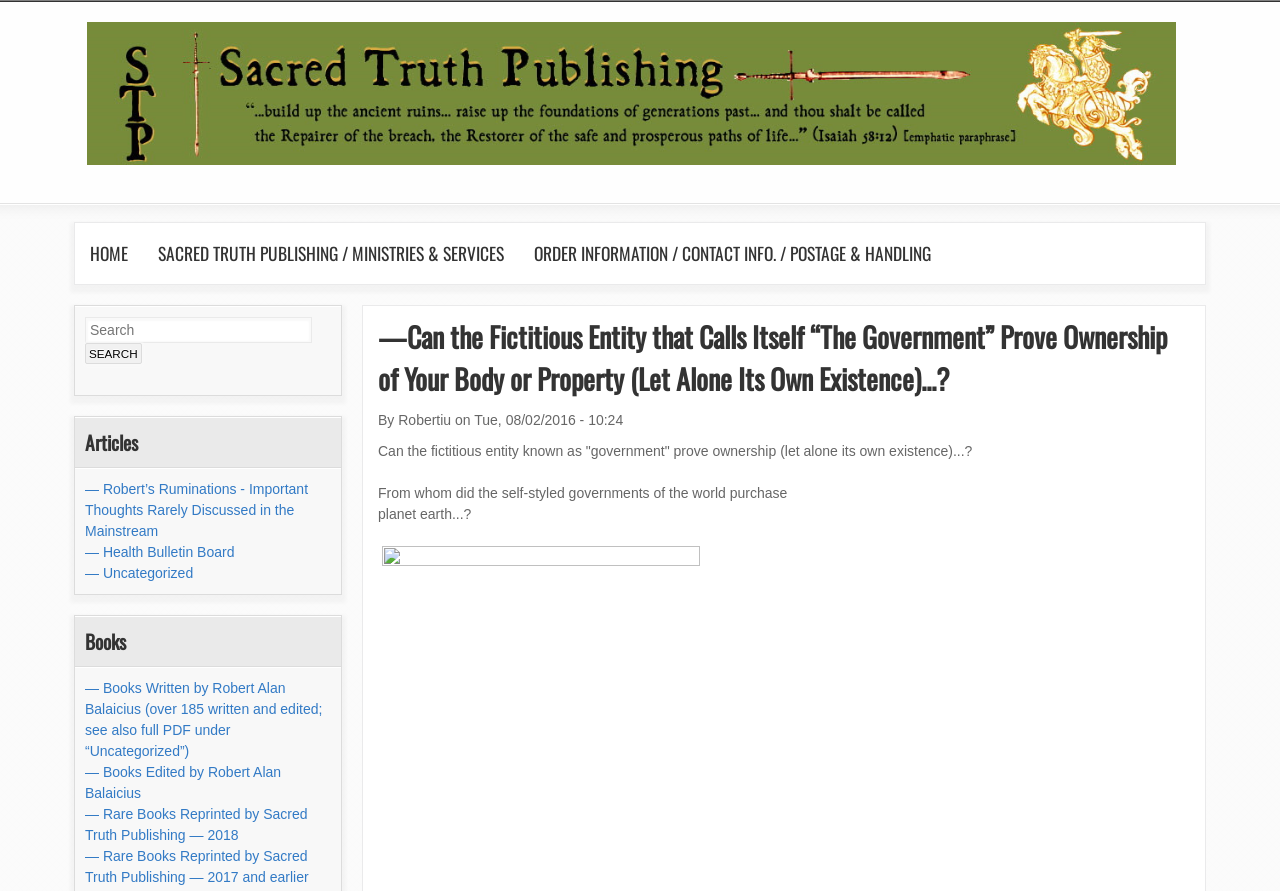Please give the bounding box coordinates of the area that should be clicked to fulfill the following instruction: "Read — Robert’s Ruminations article". The coordinates should be in the format of four float numbers from 0 to 1, i.e., [left, top, right, bottom].

[0.066, 0.54, 0.241, 0.605]